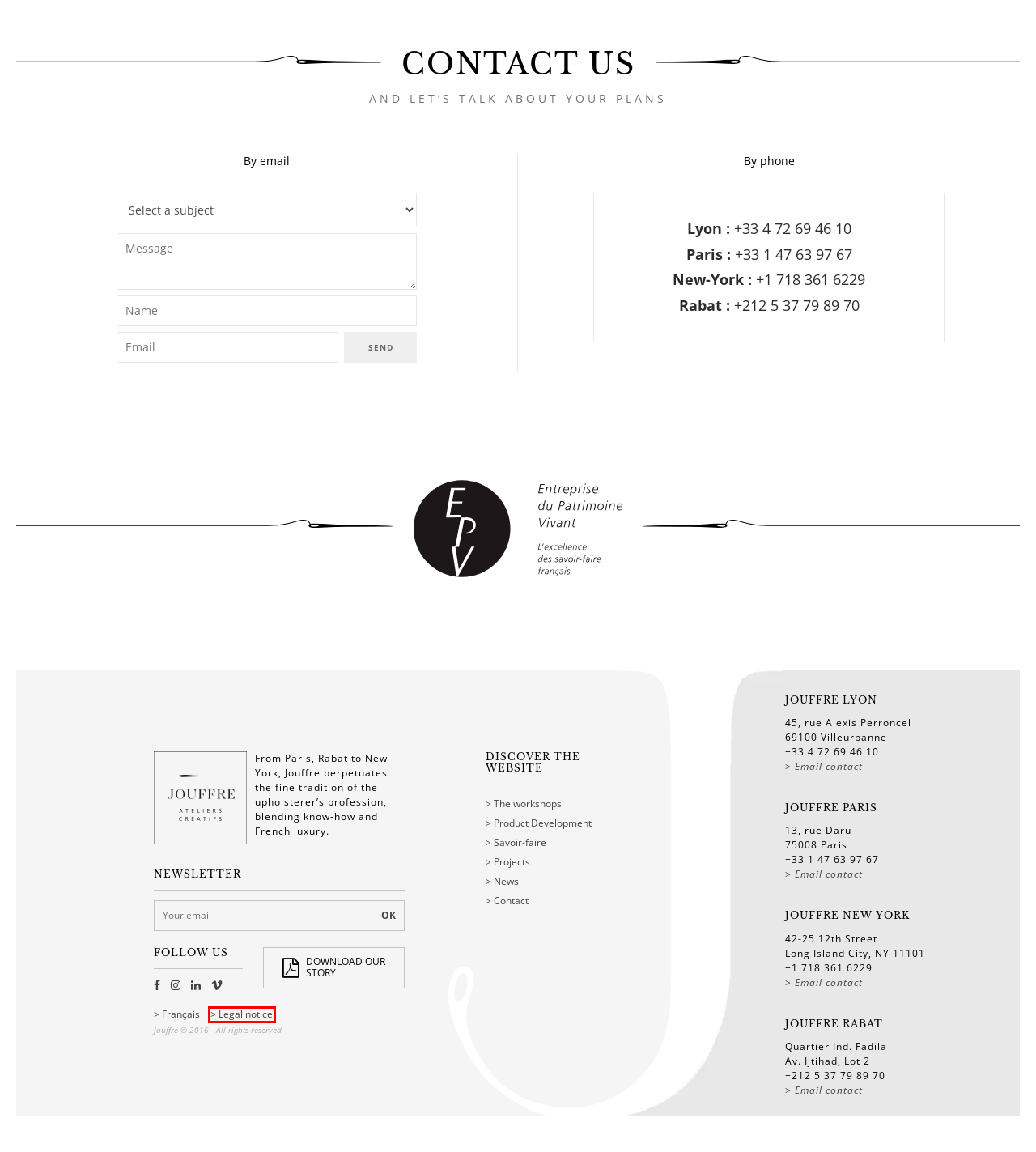Analyze the screenshot of a webpage featuring a red rectangle around an element. Pick the description that best fits the new webpage after interacting with the element inside the red bounding box. Here are the candidates:
A. Savoir-faire – Jouffre / Ateliers Créatifs
B. PIETER MAES
C. News – Jouffre / Ateliers Créatifs
D. Contact – Jouffre / Ateliers Créatifs
E. Legal notice – Jouffre / Ateliers Créatifs
F. The workshops – Jouffre / Ateliers Créatifs
G. K2 Chogori – Jouffre / Ateliers Créatifs
H. Recruitment – Jouffre / Ateliers Créatifs

E